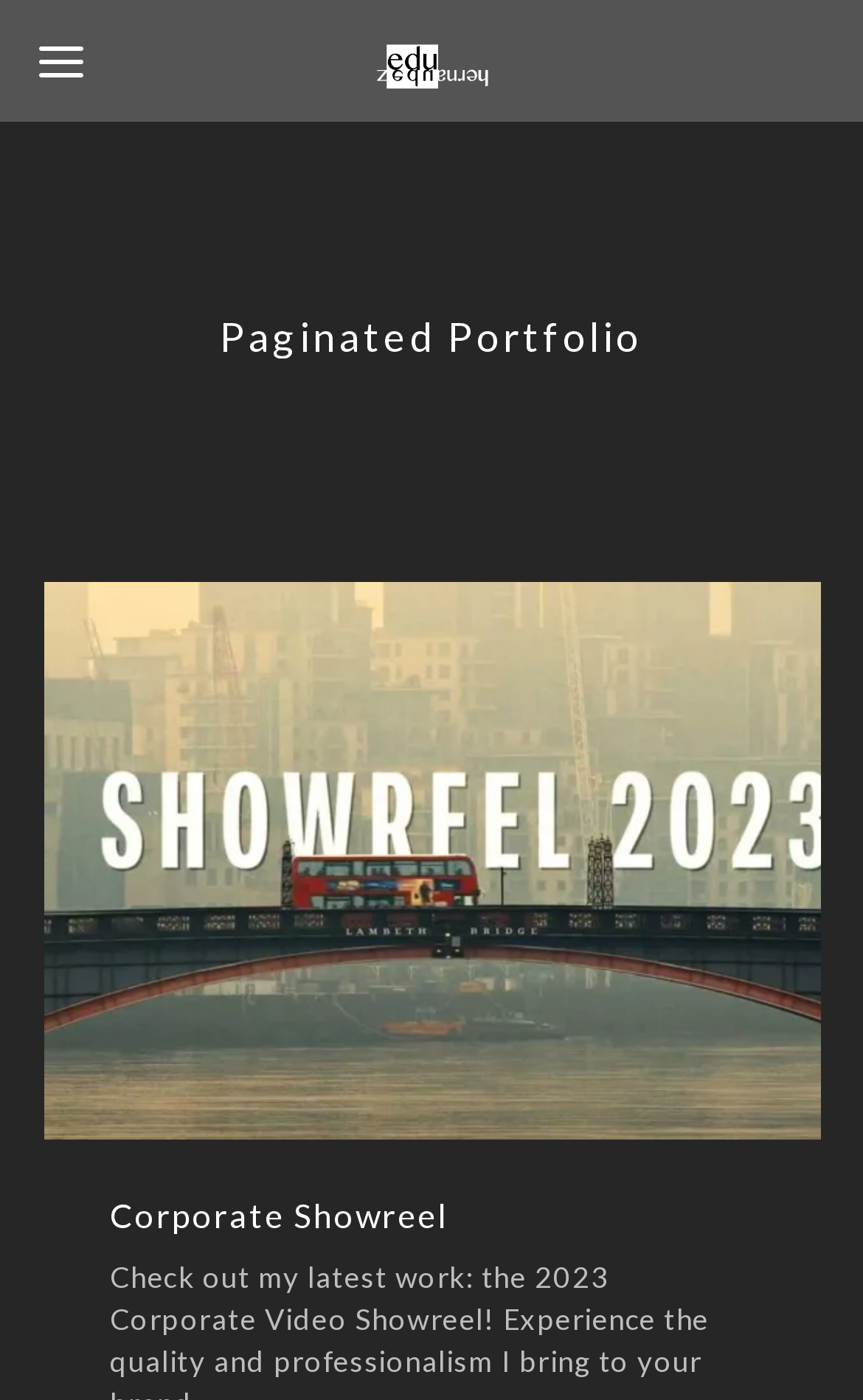Using the provided element description "Corporate Showreel", determine the bounding box coordinates of the UI element.

[0.127, 0.854, 0.519, 0.882]